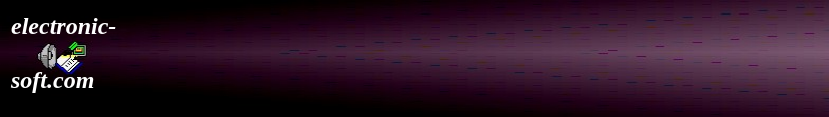What is the branding approach of the logo?
From the image, respond using a single word or phrase.

Professional and contemporary